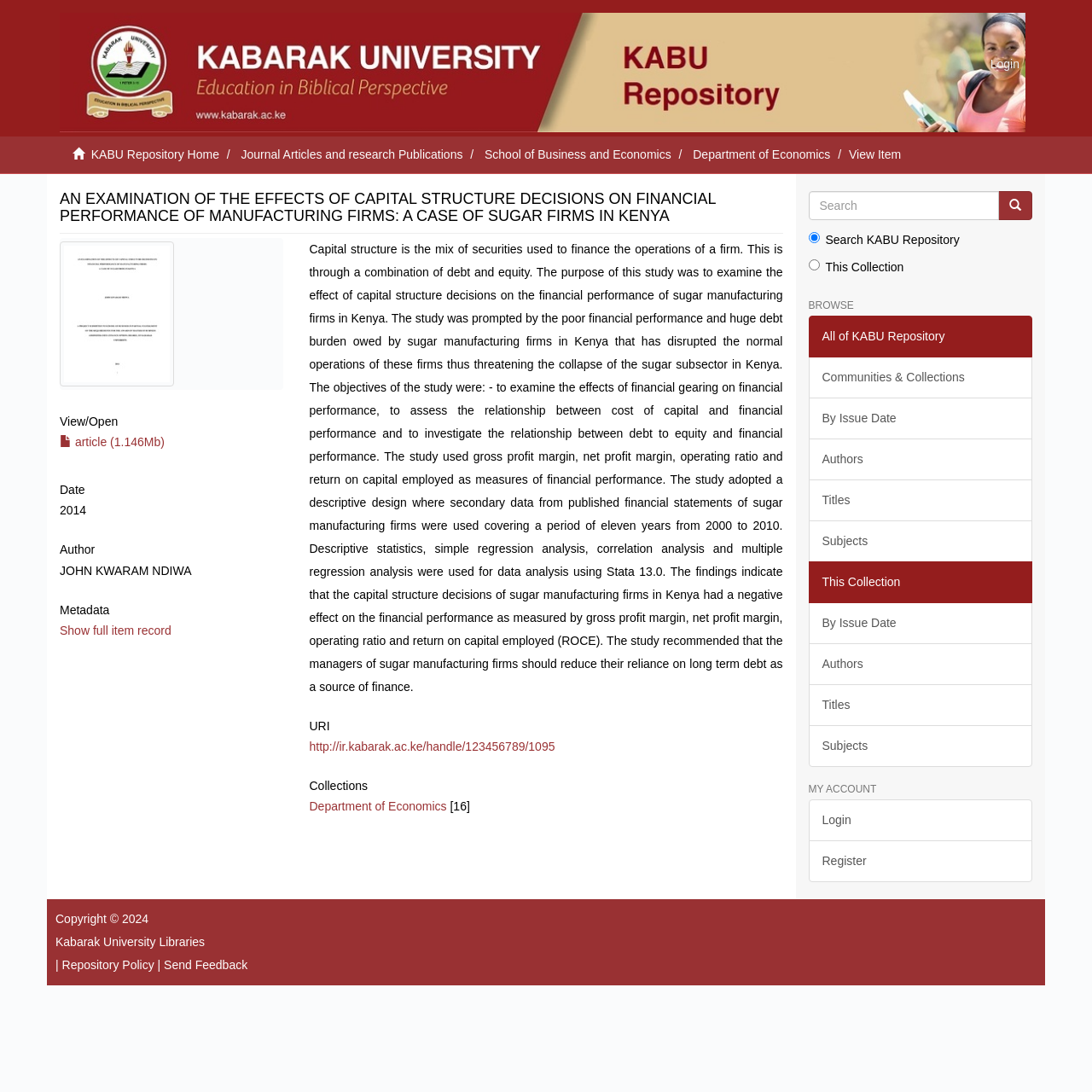What is the name of the author of this study?
Carefully analyze the image and provide a detailed answer to the question.

I found the answer by looking at the section that describes the author of the study, which is located below the heading 'Author'. The text 'JOHN KWARAM NDIWA' is displayed in this section, indicating that this is the name of the author.